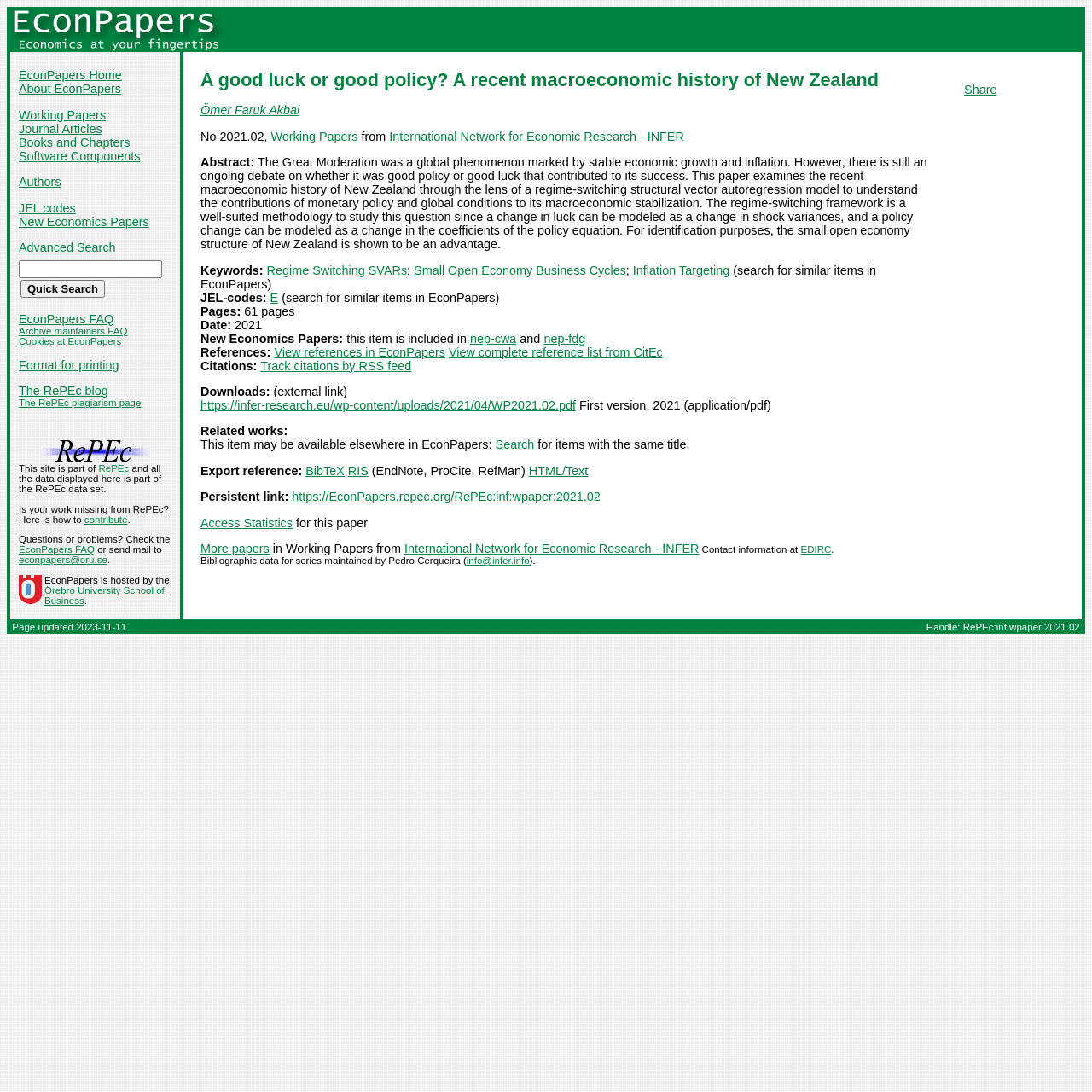Deliver a detailed narrative of the webpage's visual and textual elements.

This webpage is about EconPapers, a platform for economic research papers. At the top, there is a logo and a title "EconPapers" with a subtitle "Economics at your fingertips". Below this, there is a navigation menu with links to various sections of the website, including "EconPapers Home", "About EconPapers", "Working Papers", "Journal Articles", "Books and Chapters", "Software Components", "Authors", "JEL codes", "New Economics Papers", "Advanced Search", and "Quick Search".

The main content of the page is a research paper titled "A good luck or good policy? A recent macroeconomic history of New Zealand" by Ömer Faruk Akbal. The paper's abstract is provided, which discusses the Great Moderation, a global phenomenon of stable economic growth and inflation, and examines the recent macroeconomic history of New Zealand through a regime-switching structural vector autoregression model. The paper's keywords, JEL codes, and other details such as pages, date, and references are also provided.

Below the paper's details, there are links to view references, track citations, and download the paper. Additionally, there are links to related works and a search function to find similar items in EconPapers. The page also provides options to export the reference in various formats, including BibTeX, RIS, and HTML/Text.